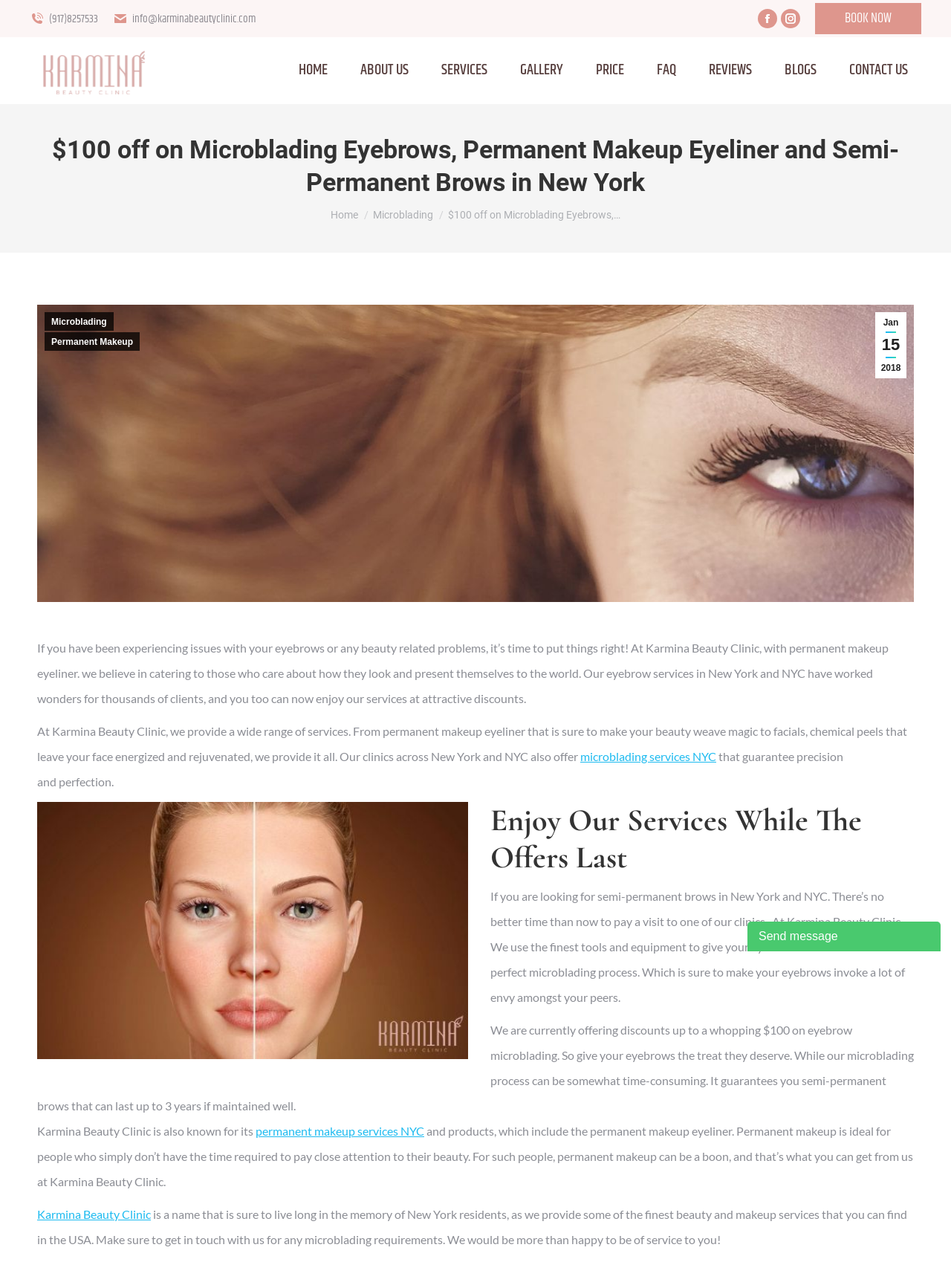Using the provided element description: "permanent makeup services NYC", identify the bounding box coordinates. The coordinates should be four floats between 0 and 1 in the order [left, top, right, bottom].

[0.269, 0.872, 0.446, 0.883]